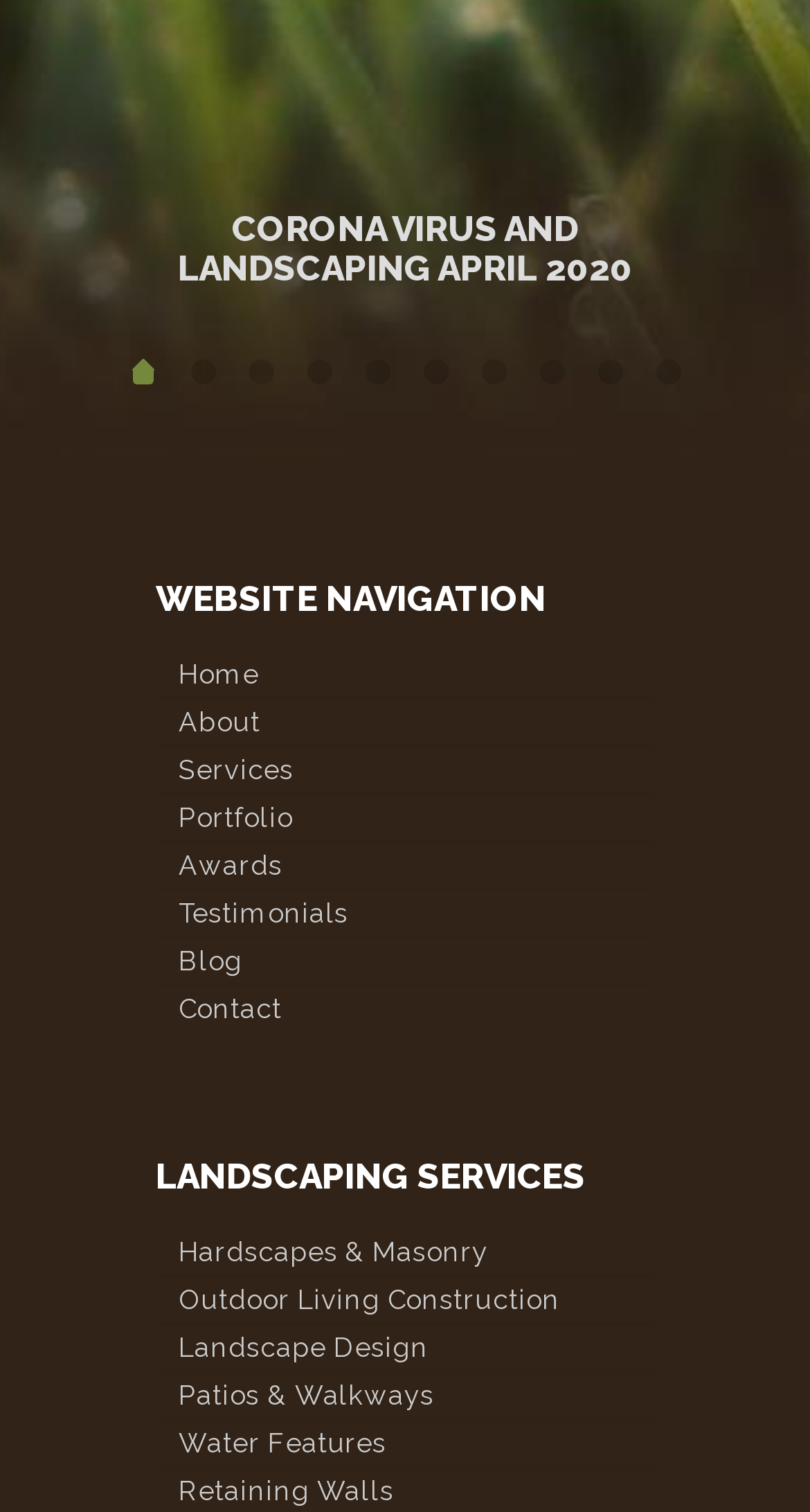Respond concisely with one word or phrase to the following query:
How many landscaping services are listed?

6